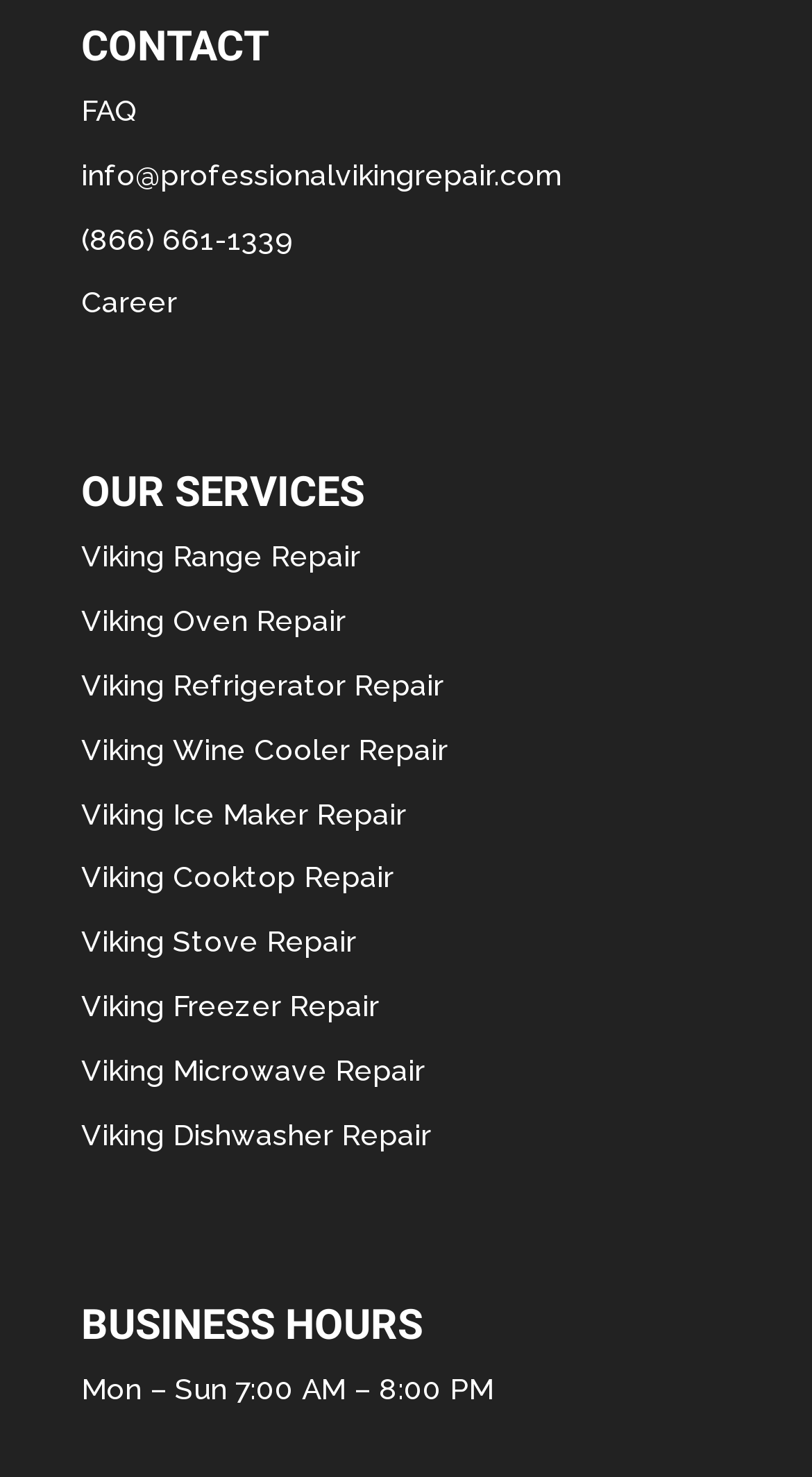Please respond to the question with a concise word or phrase:
What is the category of repair services offered for Viking Wine Cooler?

Viking Wine Cooler Repair